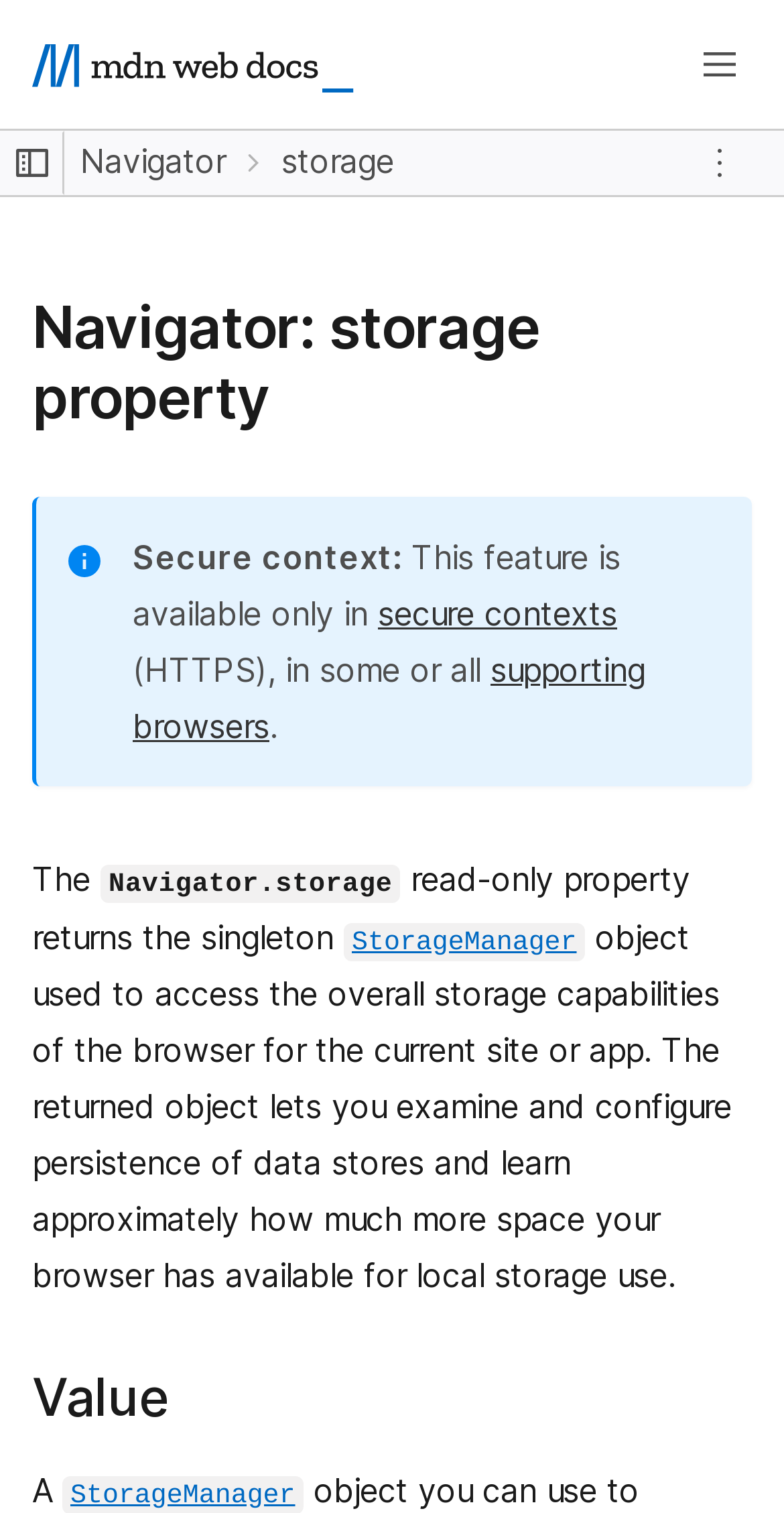Using the information in the image, give a detailed answer to the following question: What is the purpose of the StorageManager object?

The question is asking about the purpose of the StorageManager object. By reading the text 'The returned object lets you examine and configure persistence of data stores and learn approximately how much more space your browser has available for local storage use.', we can infer that the StorageManager object is used to access the storage capabilities of the browser.